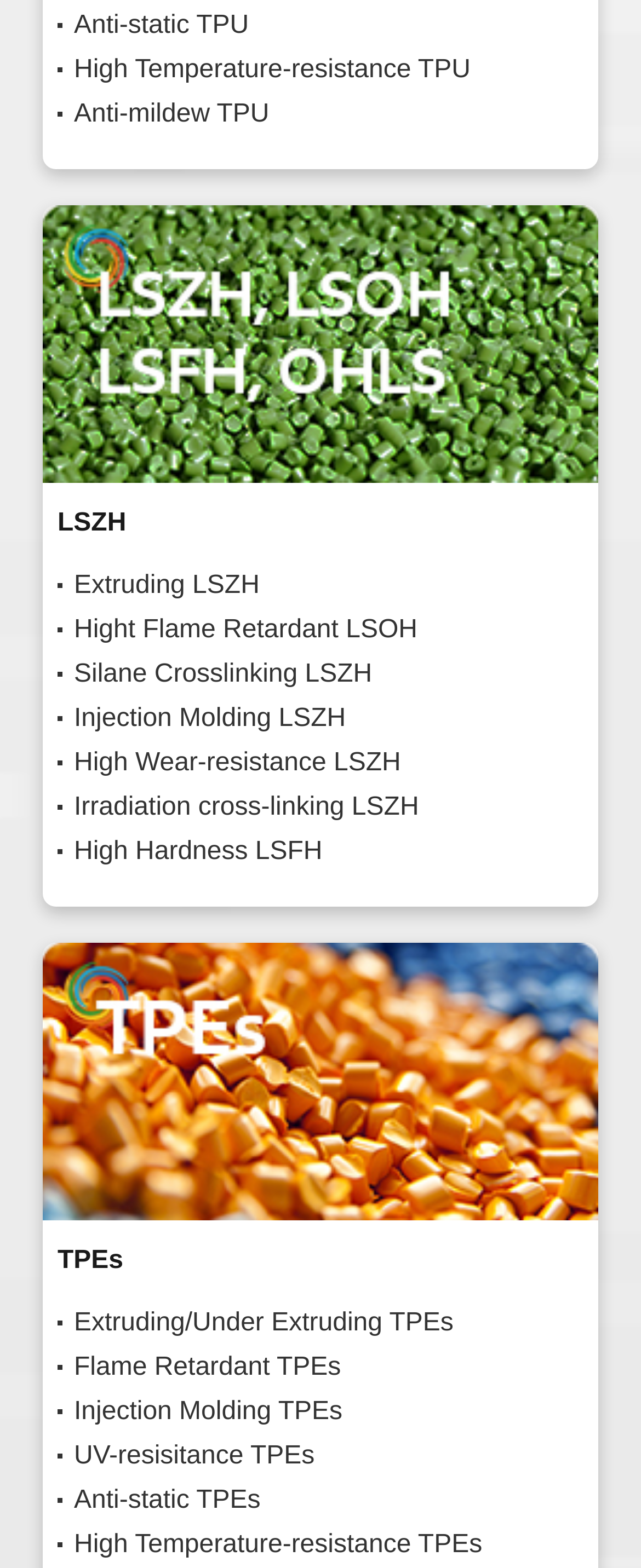How many types of LSZH are there?
Based on the image, provide a one-word or brief-phrase response.

7